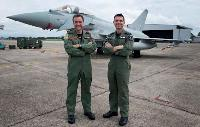Illustrate the image with a detailed caption.

The image features two pilots, proudly standing with arms crossed, against the backdrop of a Eurofighter Typhoon. The aircraft, known for its advanced capabilities, symbolizes air superiority and modern aviation technology. The pilots, dressed in flight suits, represent the dedication and professionalism of the Royal Air Force. This photograph encapsulates a moment of camaraderie and readiness, reflecting the rigorous training and operational excellence required in military aviation. The setting, likely on an airbase, underscores their commitment to maintaining readiness in the dynamic environment of Southeast Asia.